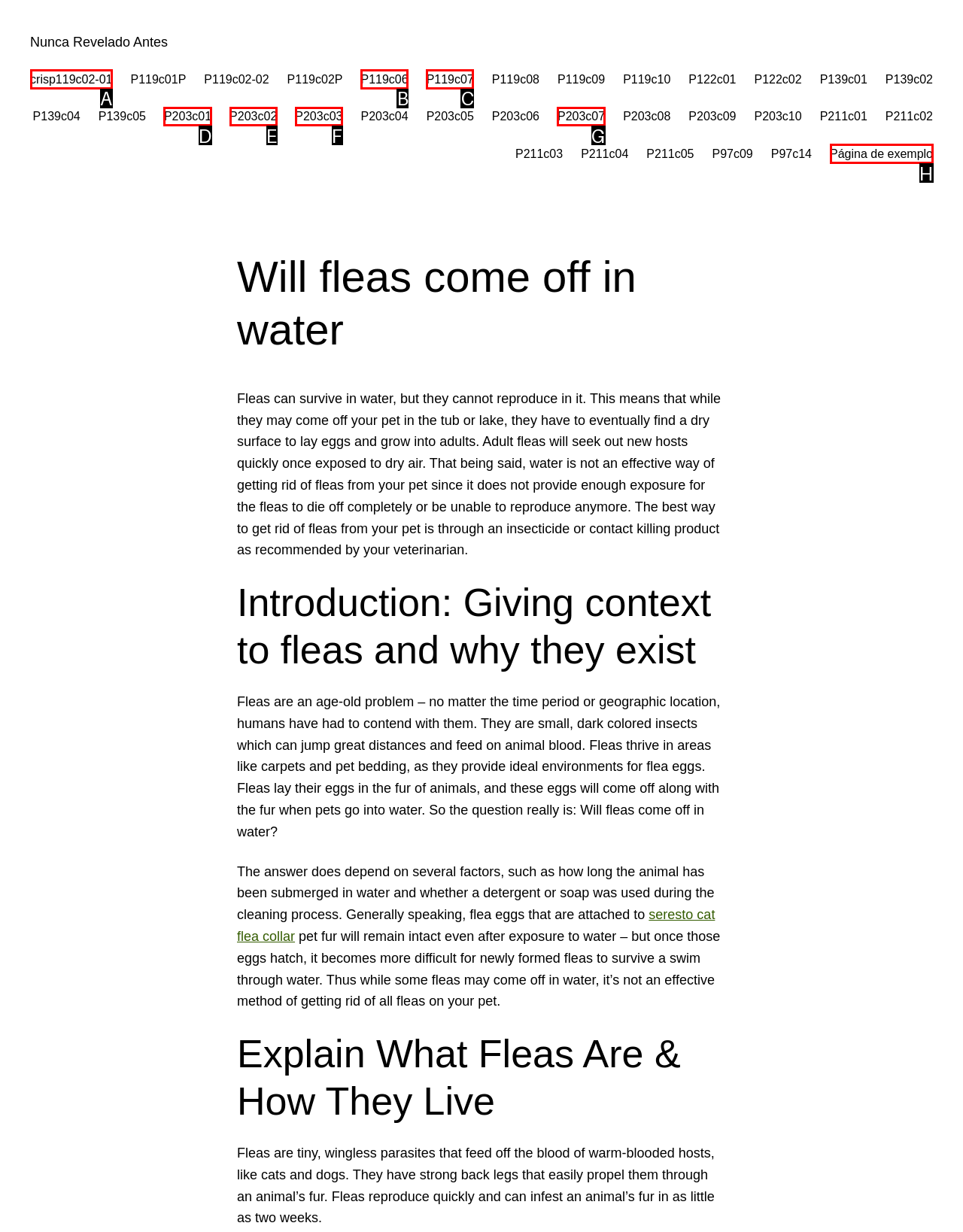Given the instruction: Click the link 'Página de exemplo', which HTML element should you click on?
Answer with the letter that corresponds to the correct option from the choices available.

H